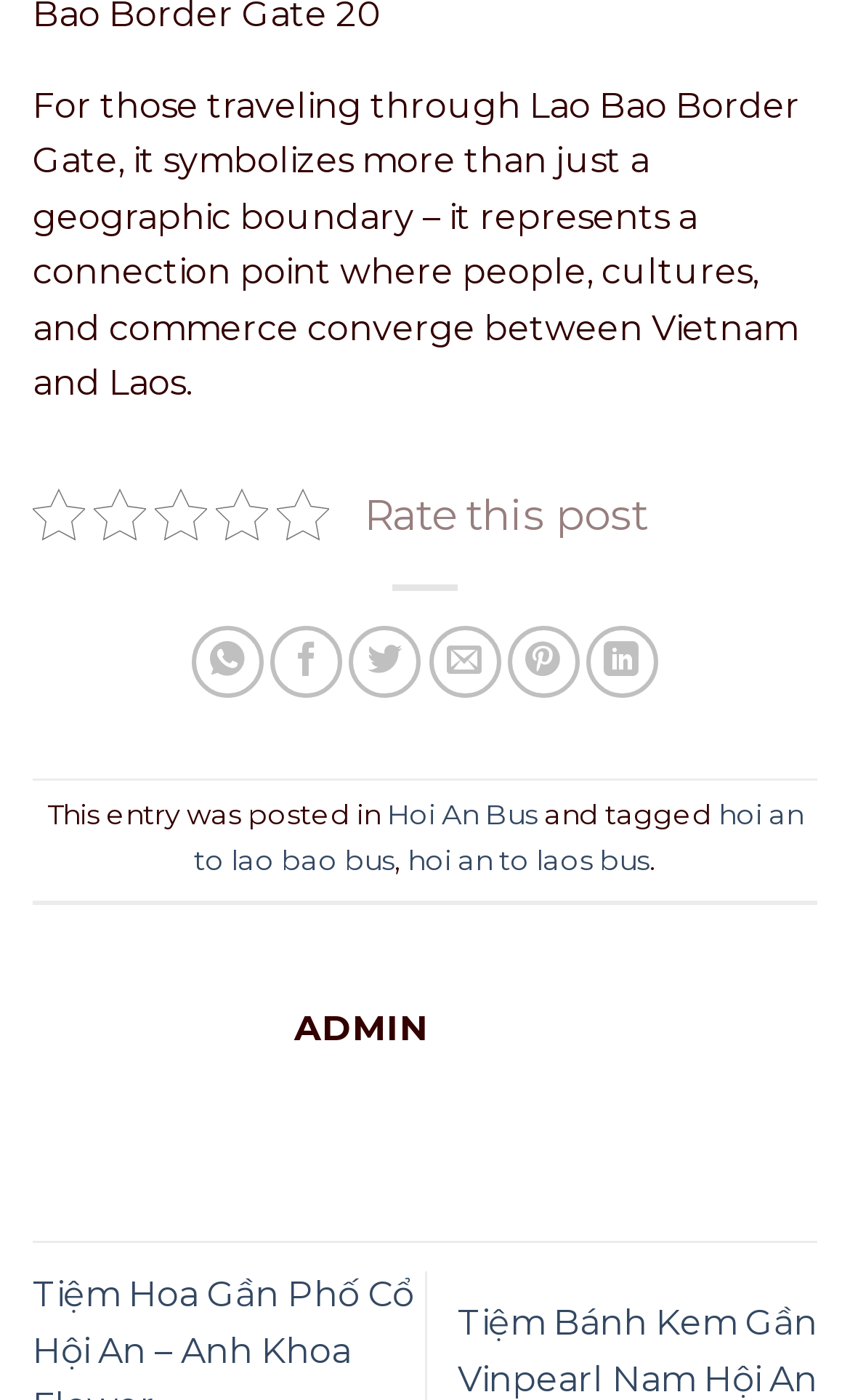Using a single word or phrase, answer the following question: 
What is the name of the admin?

ADMIN